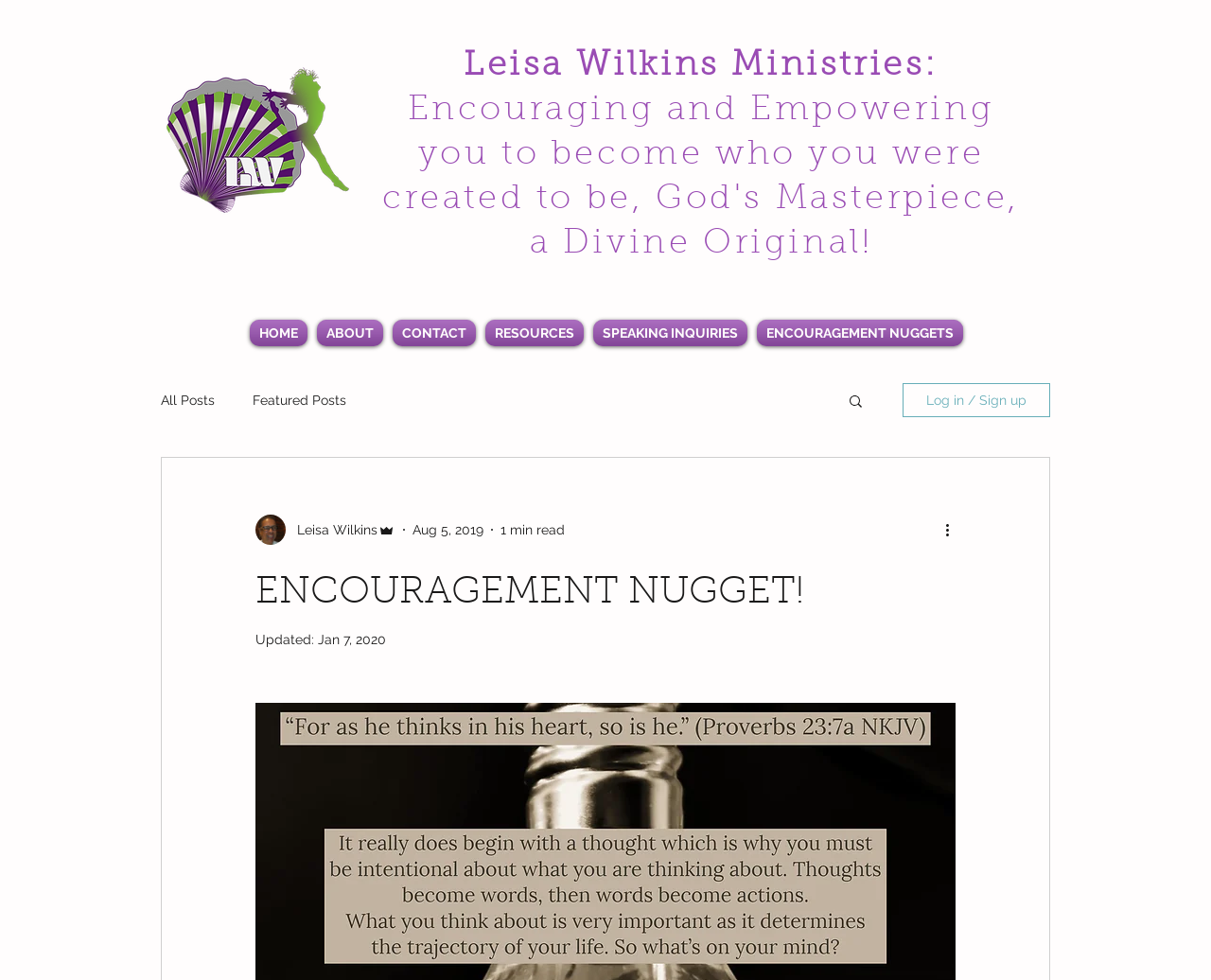Describe the entire webpage, focusing on both content and design.

This webpage is about Leisa Wilkins Ministries, which aims to encourage and empower individuals to become who they were created to be, as stated in the heading. At the top left corner, there is a logo with no wording, accompanied by the ministry's name. Below the logo, there is a navigation menu with links to different sections of the website, including HOME, ABOUT, CONTACT, RESOURCES, SPEAKING INQUIRIES, and ENCOURAGEMENT NUGGETS.

On the right side of the navigation menu, there is another navigation menu for the blog section, with links to All Posts and Featured Posts. Next to the blog navigation menu, there is a search button with a magnifying glass icon.

In the main content area, there is a section dedicated to the ENCOURAGEMENT NUGGET!, which appears to be a blog post or article. The post is written by Leisa Wilkins, who is identified as the admin, and is dated Aug 5, 2019. The post has a 1-minute read time and features a writer's picture. Below the post, there is a button to perform more actions.

At the top right corner, there is a button to log in or sign up. The webpage also features a meta description that quotes Proverbs 23:7a NKJV, "For as he thinks in his heart, so is he," and encourages intentional thinking.